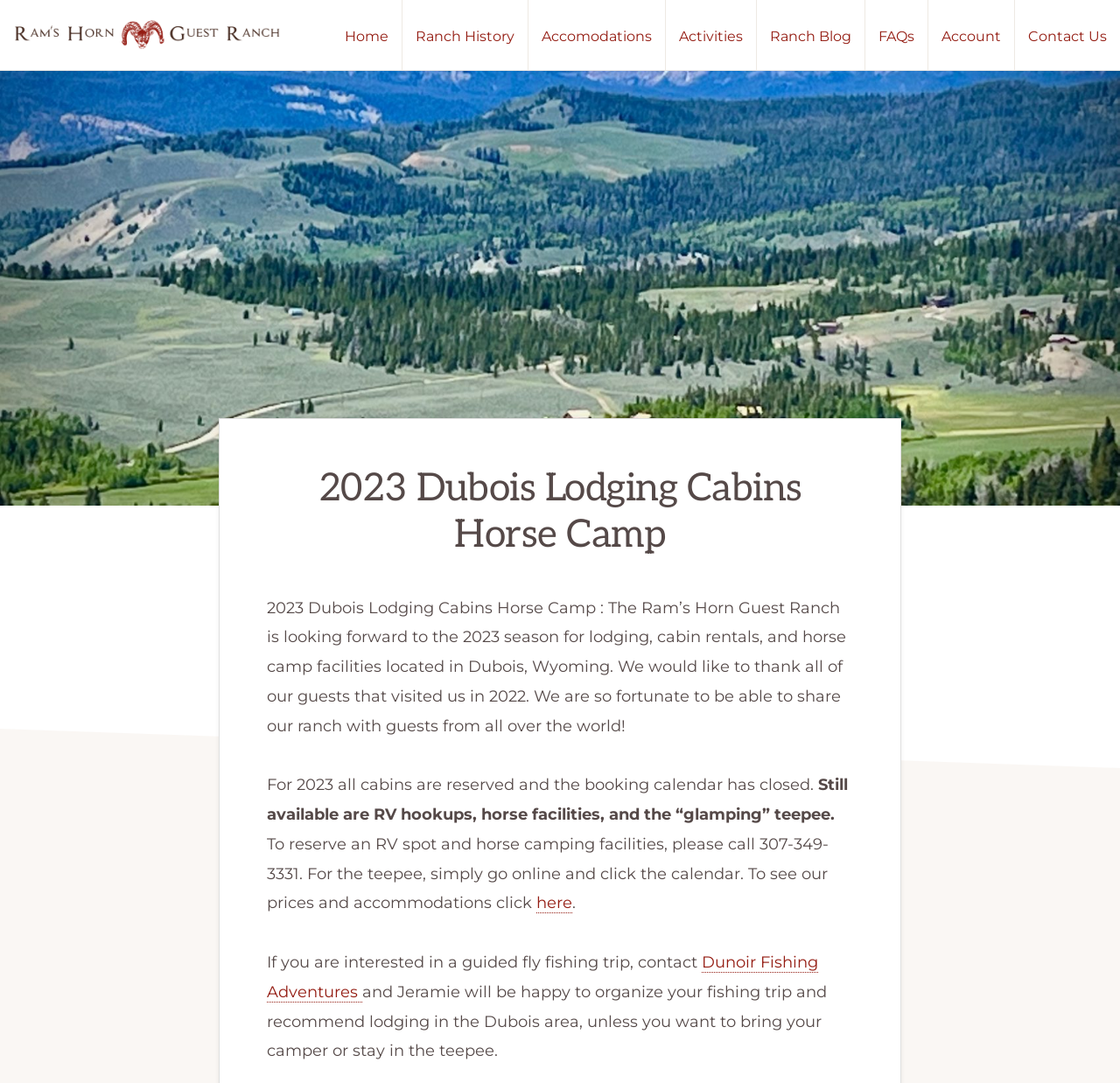Kindly provide the bounding box coordinates of the section you need to click on to fulfill the given instruction: "Read the article about grilling temperature and time".

None